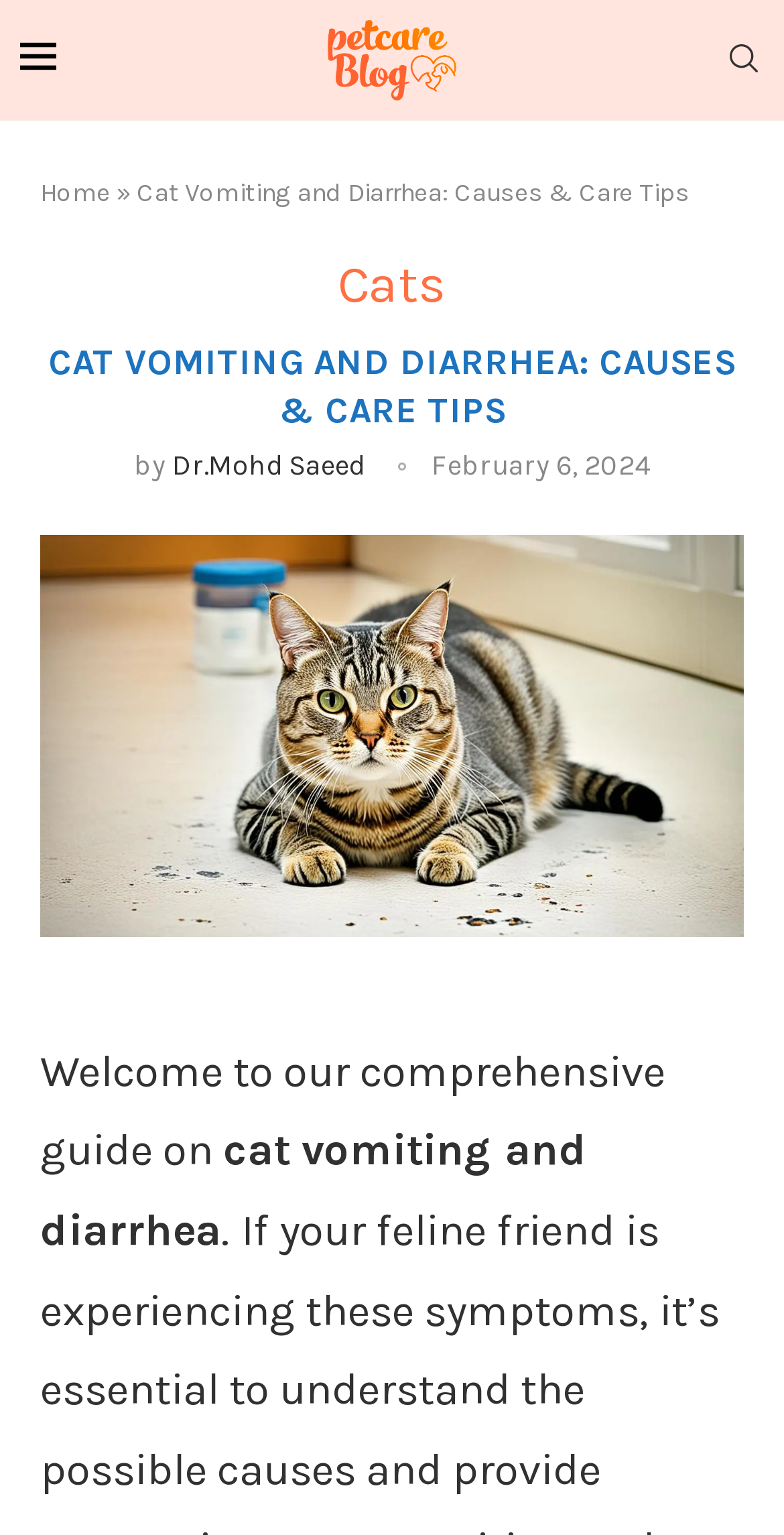What is the website's name?
Answer the question with a single word or phrase derived from the image.

petssos.com